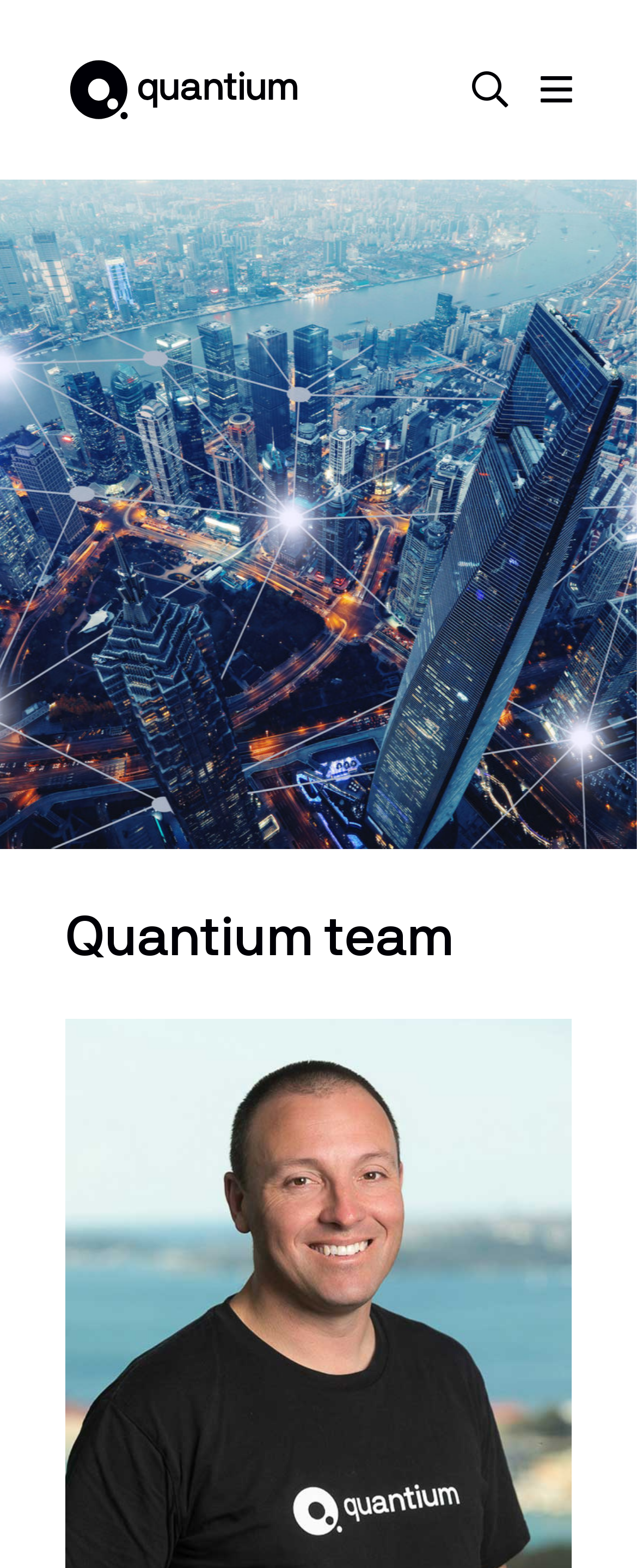Given the element description, predict the bounding box coordinates in the format (top-left x, top-left y, bottom-right x, bottom-right y). Make sure all values are between 0 and 1. Here is the element description: alt="Logo"

[0.105, 0.062, 0.472, 0.079]